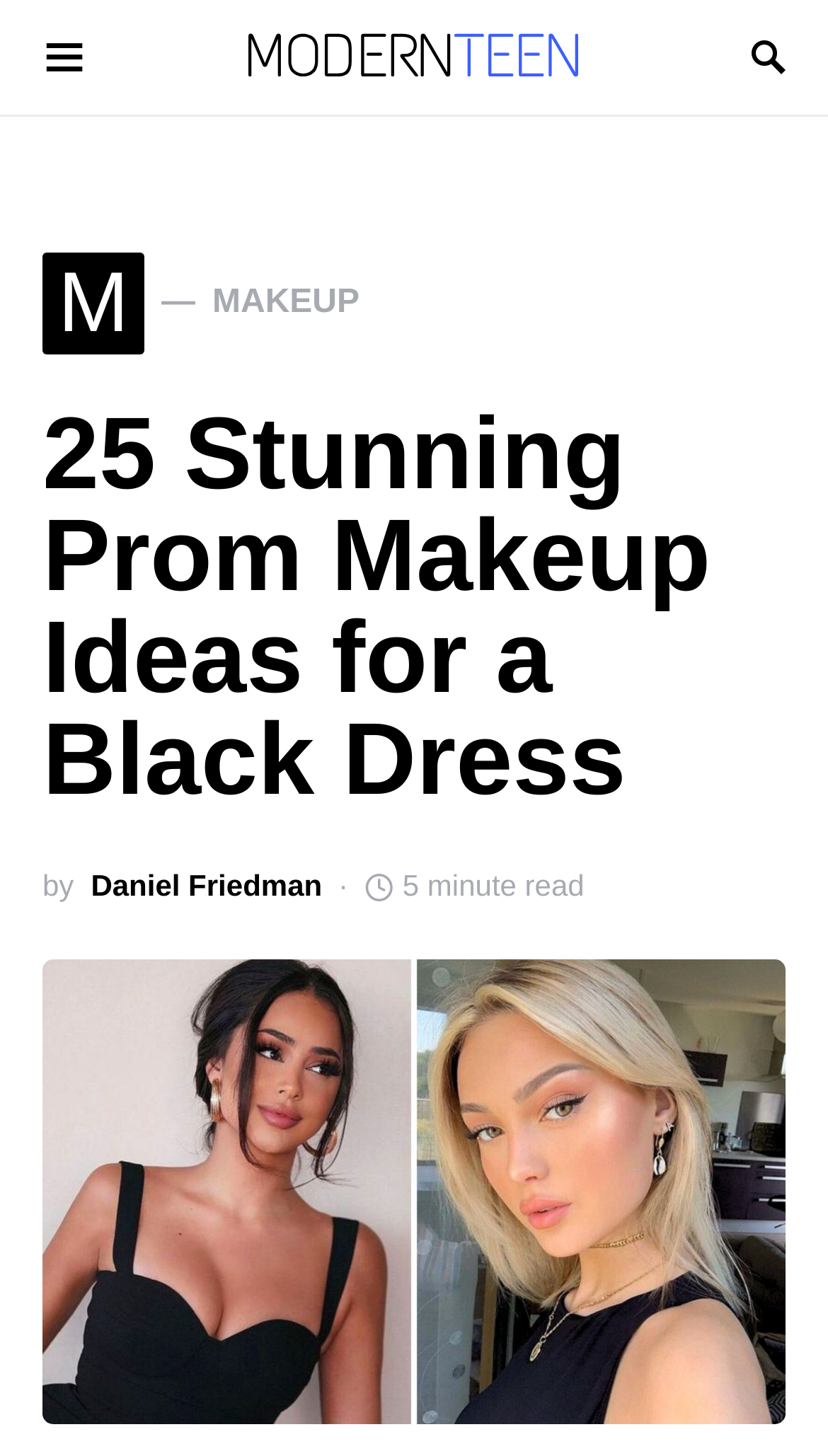How long does it take to read this article?
Please provide a detailed and comprehensive answer to the question.

I found the reading time by looking at the text '5 minute read', which indicates that it takes 5 minutes to read this article.